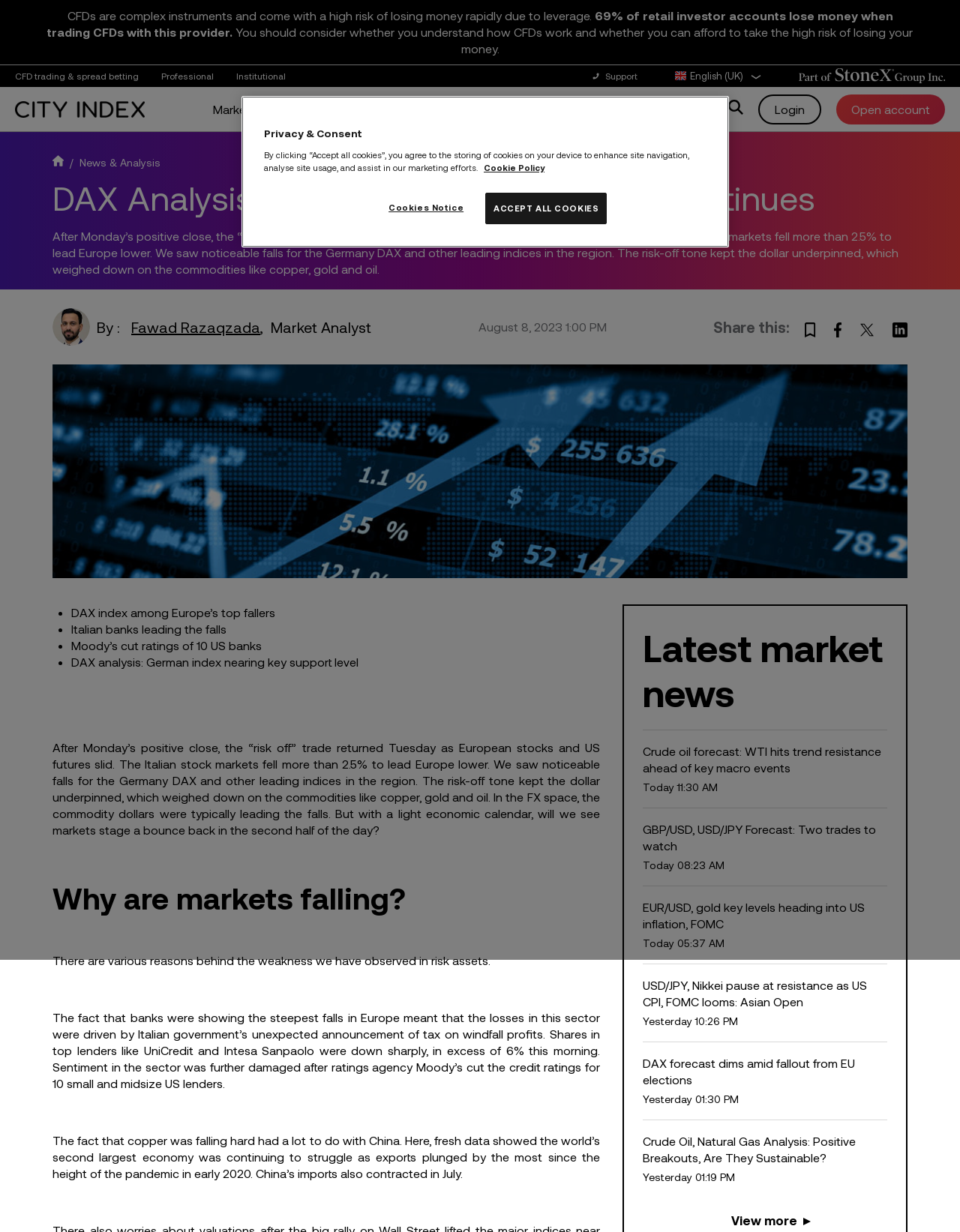What is the current state of the Italian stock market?
From the details in the image, provide a complete and detailed answer to the question.

I found this information in the first paragraph of the article, which mentions that the Italian stock markets fell more than 2.5% to lead Europe lower.